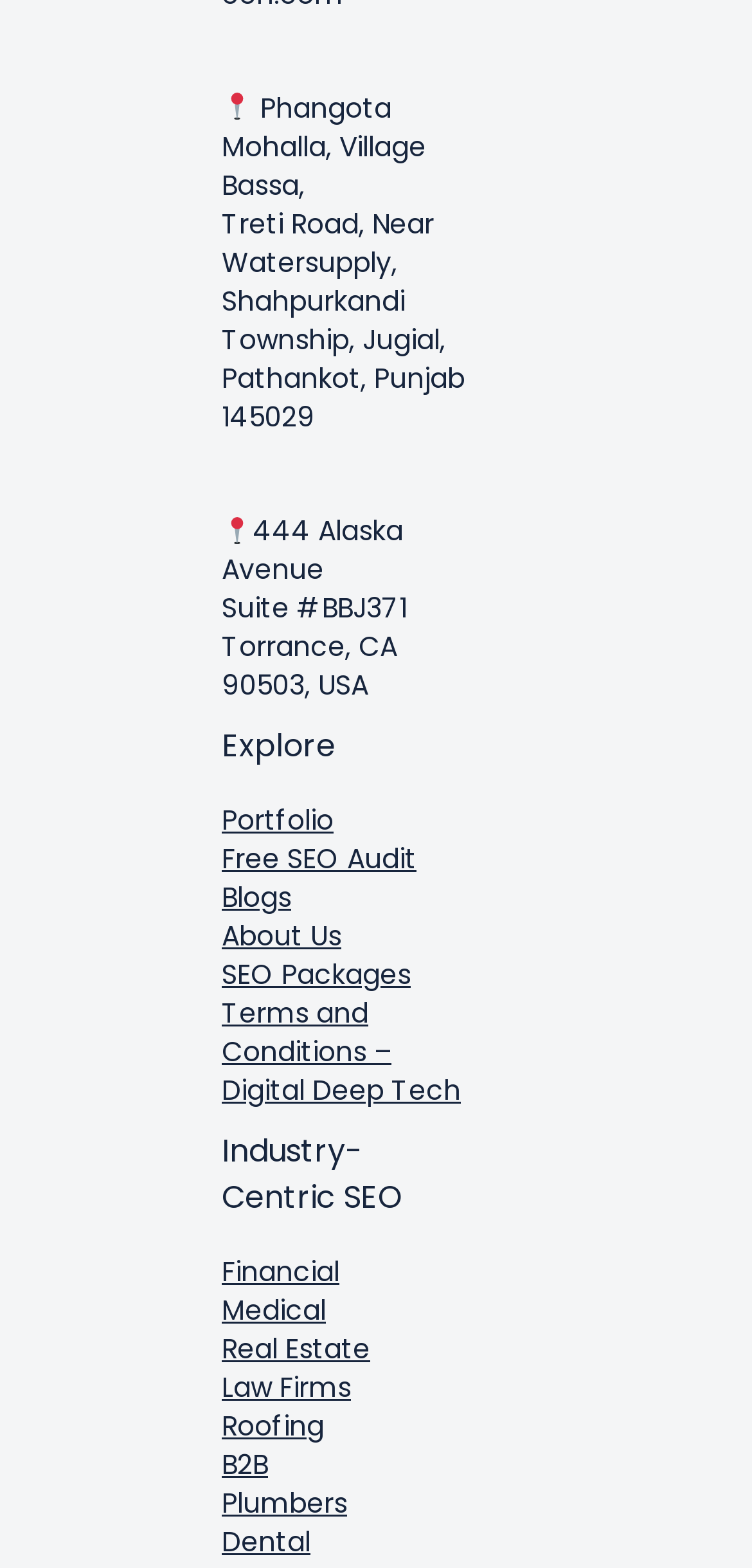Please find the bounding box coordinates of the element's region to be clicked to carry out this instruction: "Go to Portfolio".

[0.295, 0.511, 0.444, 0.536]